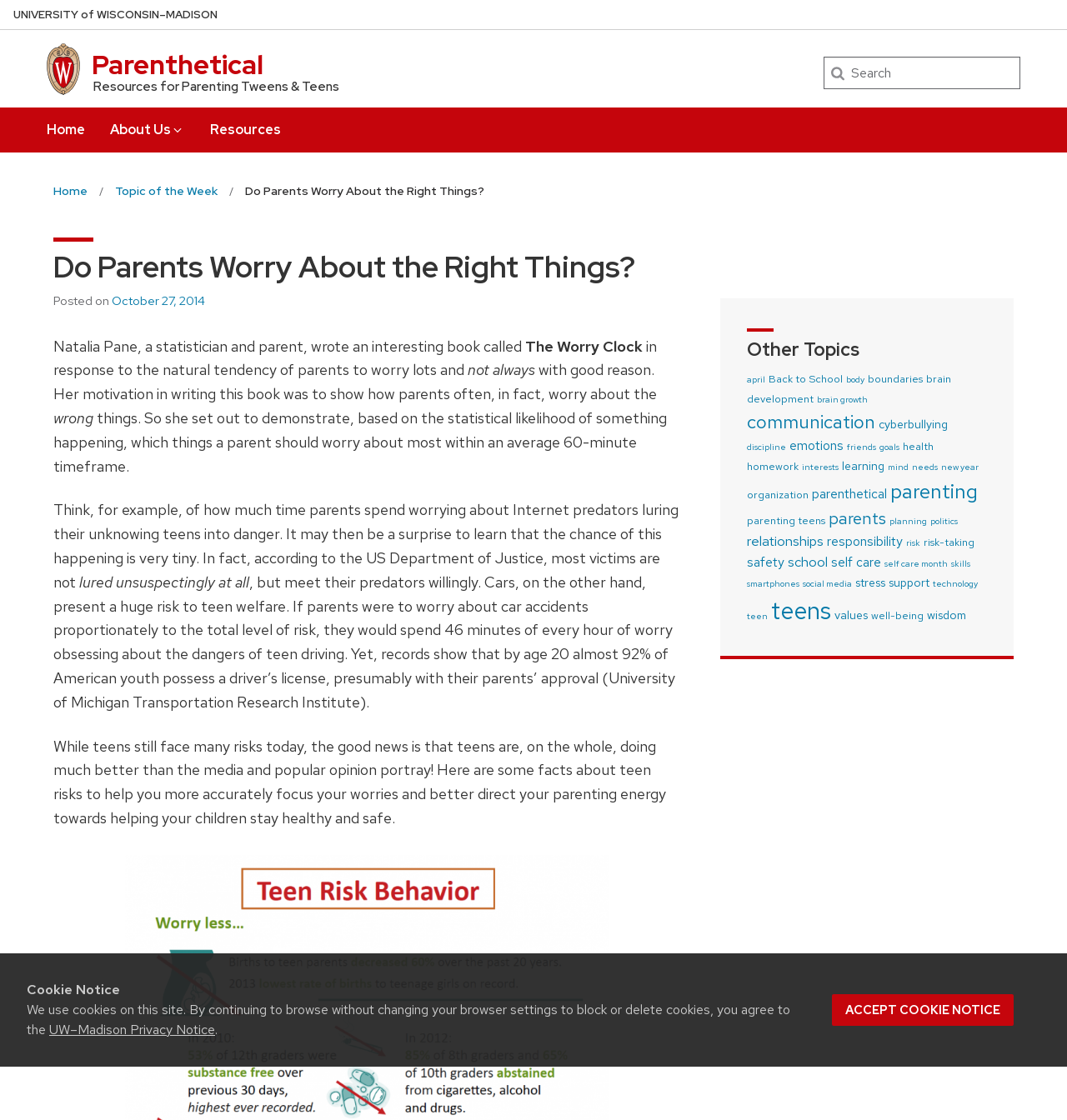Please give a succinct answer using a single word or phrase:
What is the purpose of Natalia Pane's book?

To show how parents often worry about the wrong things